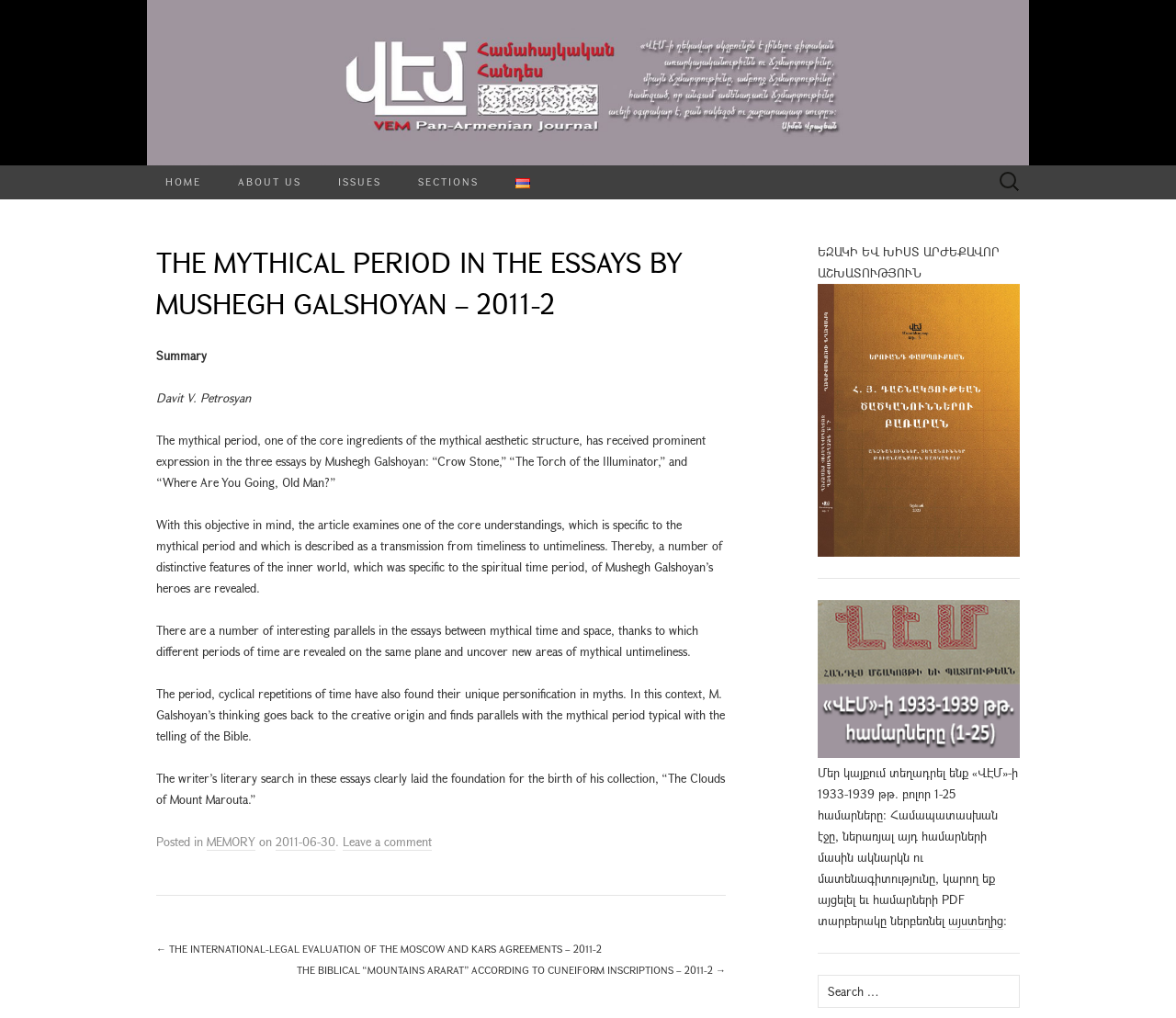What is the language of the link 'Հայերեն'?
Utilize the information in the image to give a detailed answer to the question.

I found the answer by looking at the link 'Հայերեն', which is in Armenian script. This suggests that the language of the link is Armenian.